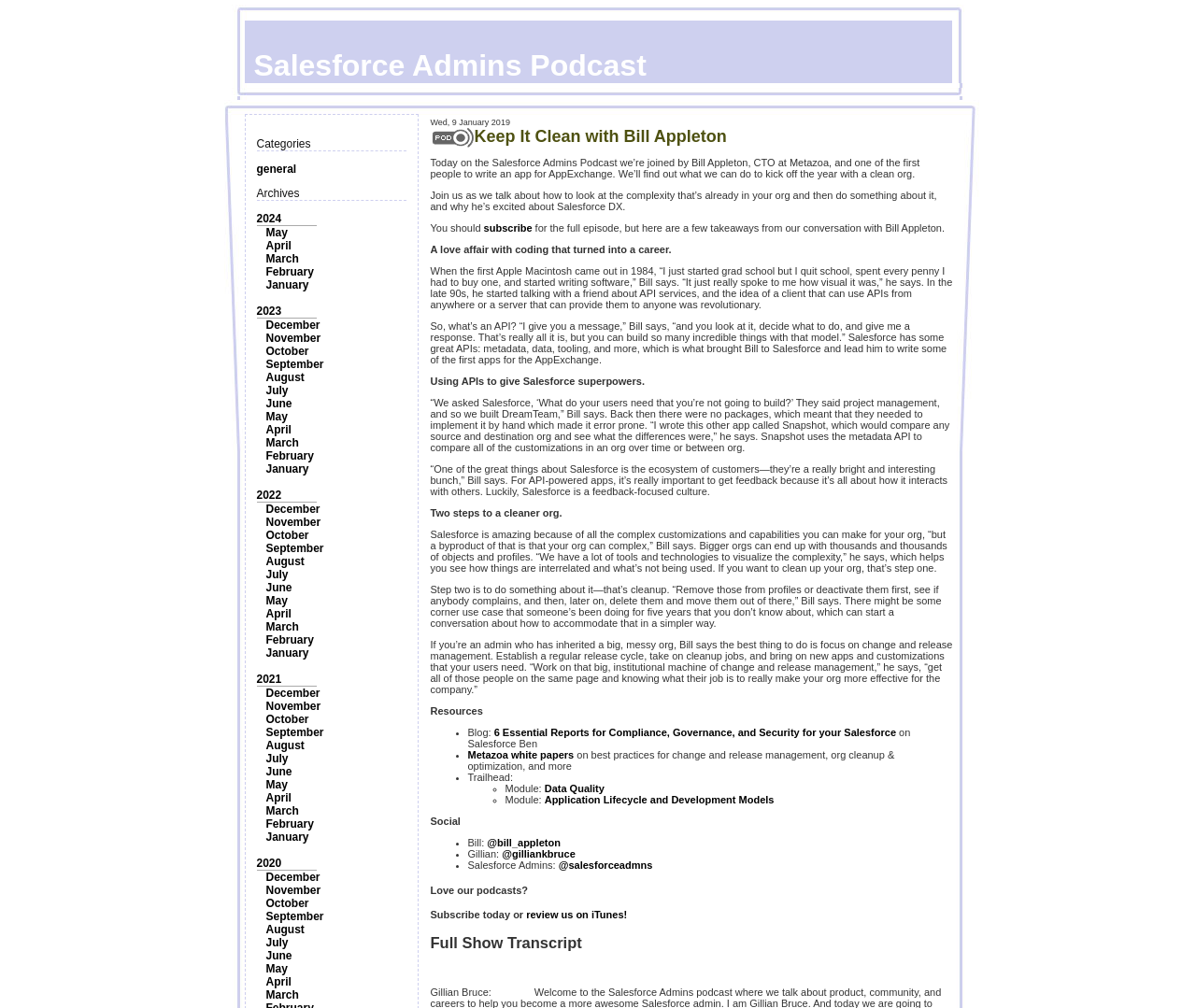Please locate the clickable area by providing the bounding box coordinates to follow this instruction: "Listen to the 'Keep It Clean with Bill Appleton' podcast".

[0.396, 0.126, 0.608, 0.145]